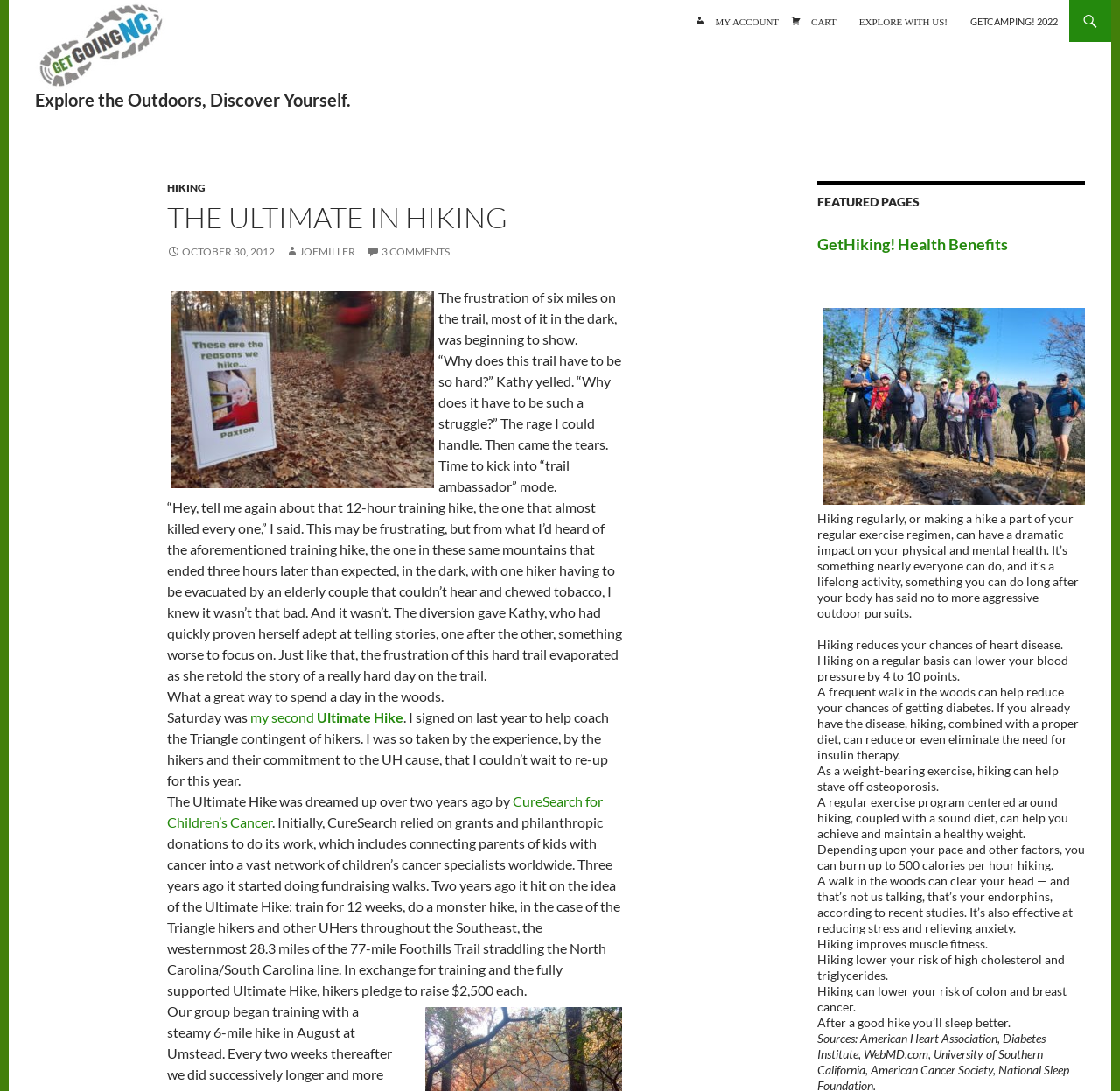Find the bounding box coordinates of the area that needs to be clicked in order to achieve the following instruction: "View 'About' page". The coordinates should be specified as four float numbers between 0 and 1, i.e., [left, top, right, bottom].

None